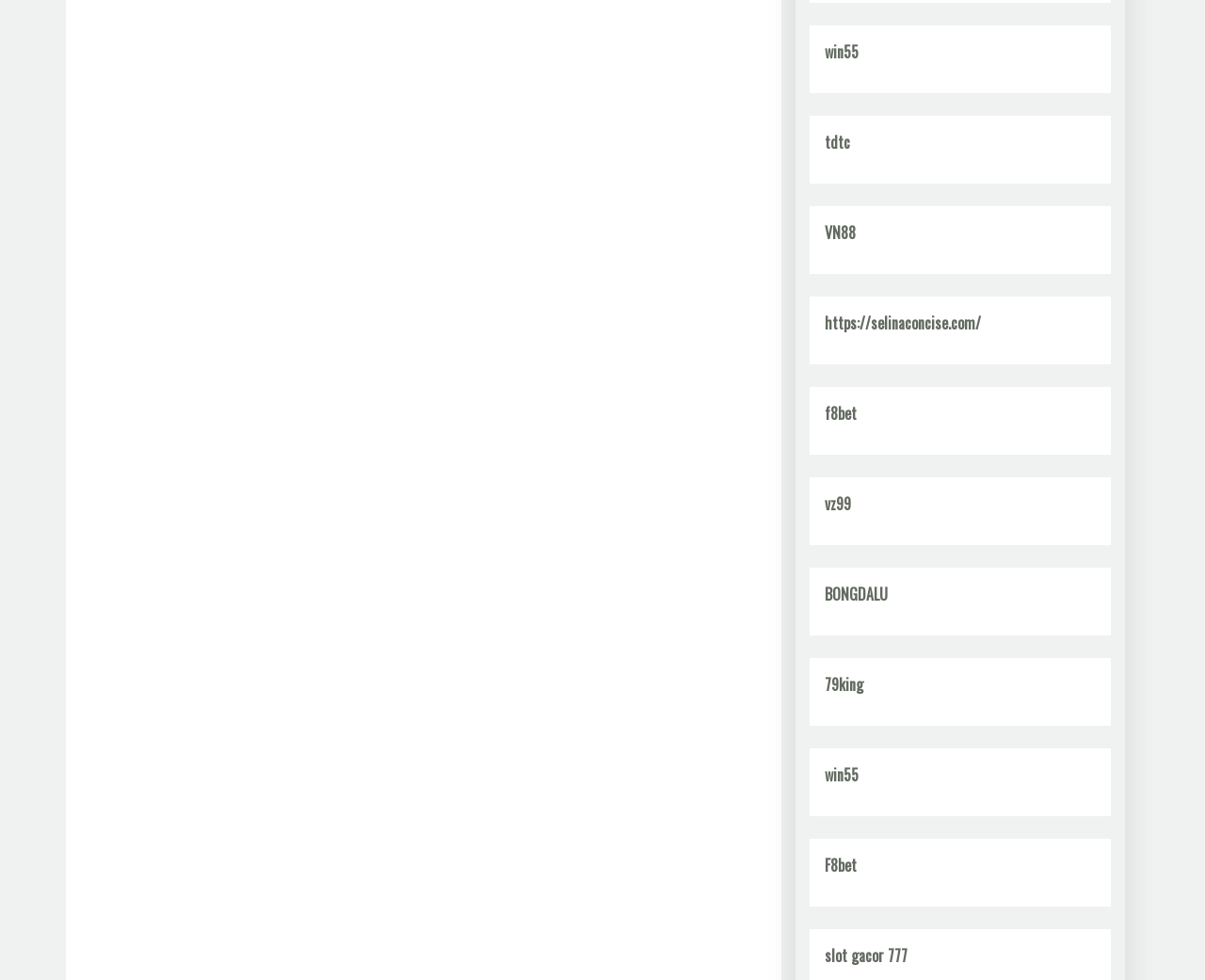What is the purpose of the links listed below the navigation section?
Please provide a comprehensive answer based on the details in the screenshot.

The links listed below the navigation section appear to be external links, as they have different domain names and are not related to the current webpage's navigation. They may be links to other websites, resources, or articles.